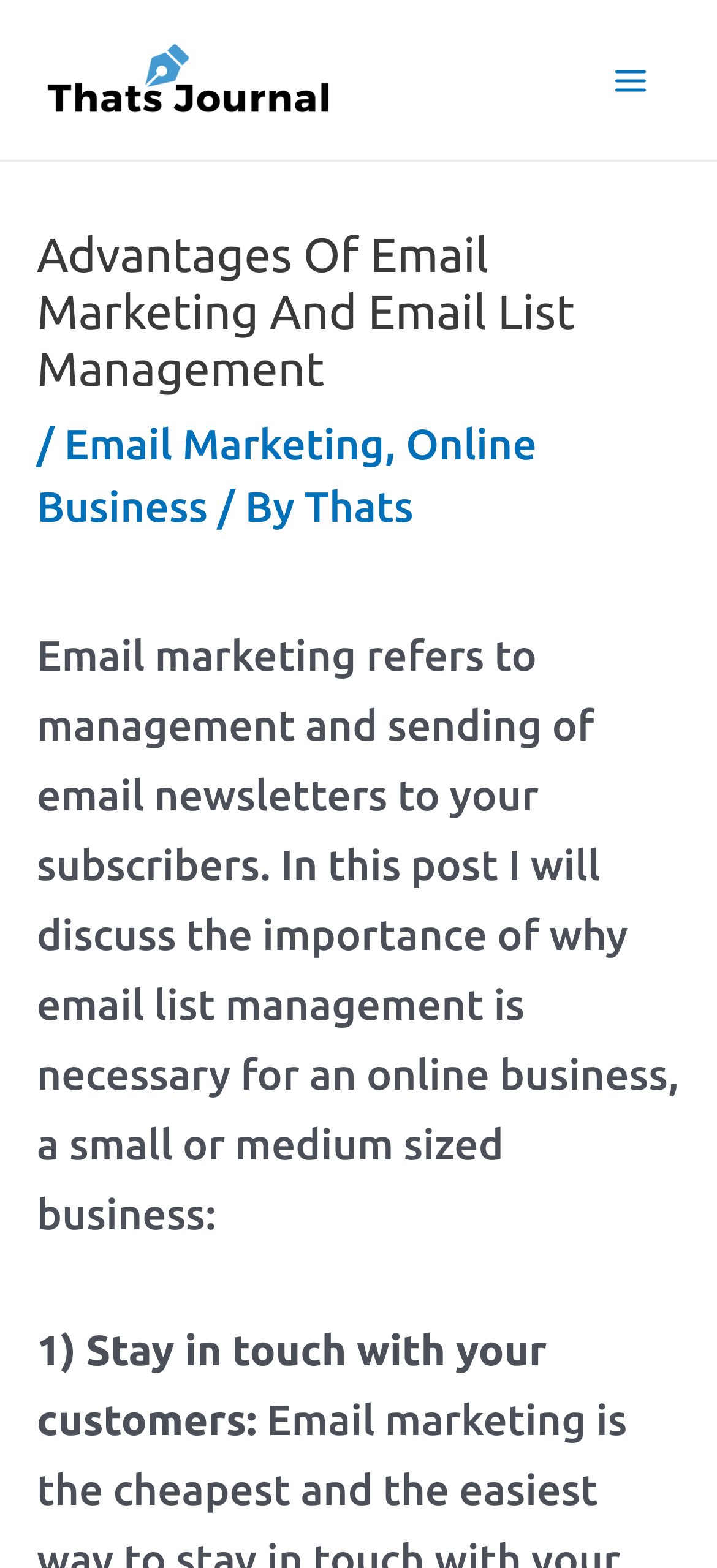Who is the author of this post?
Using the image, answer in one word or phrase.

Thats